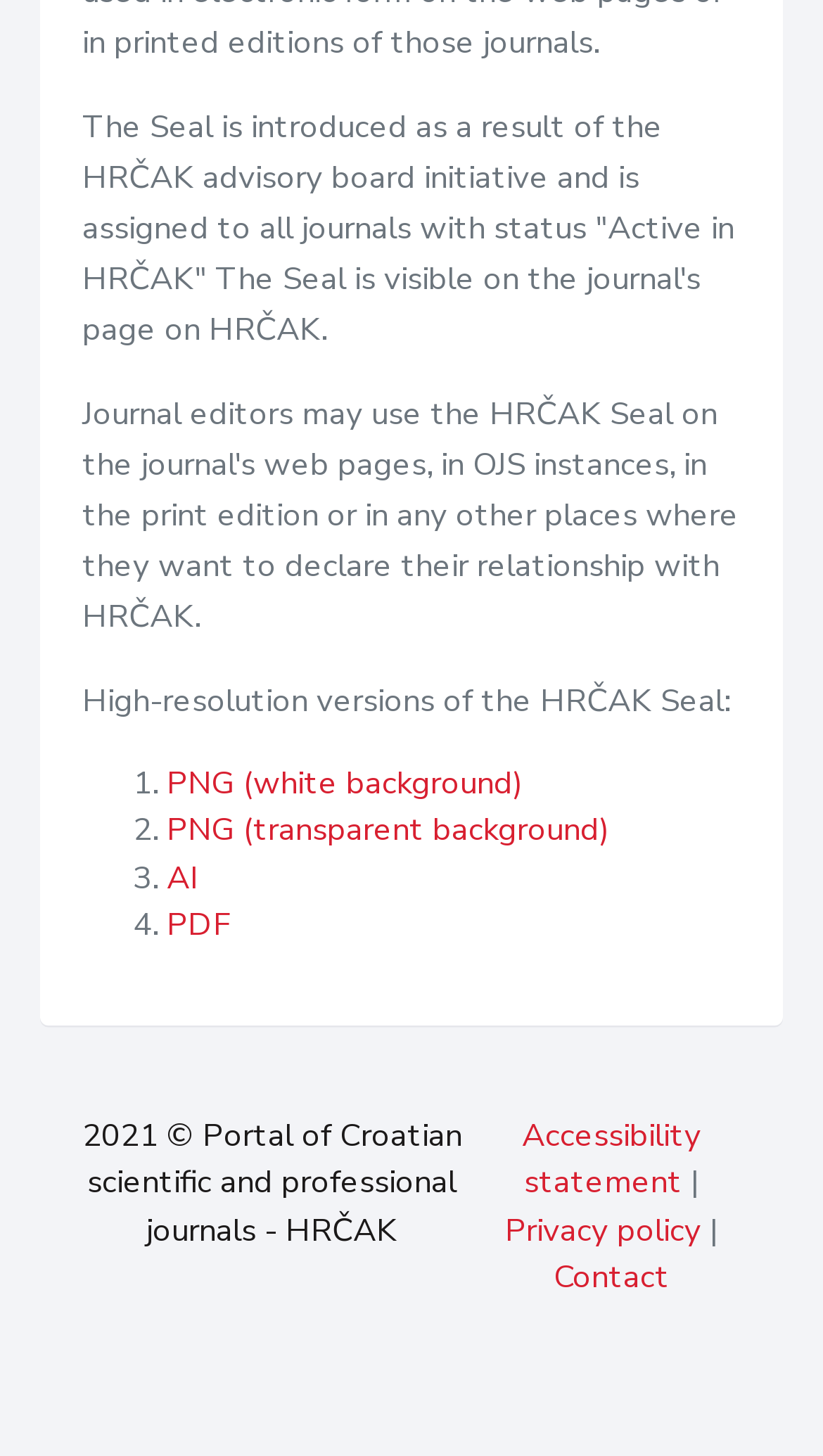Extract the bounding box coordinates for the UI element described as: "Privacy policy".

[0.614, 0.83, 0.852, 0.859]